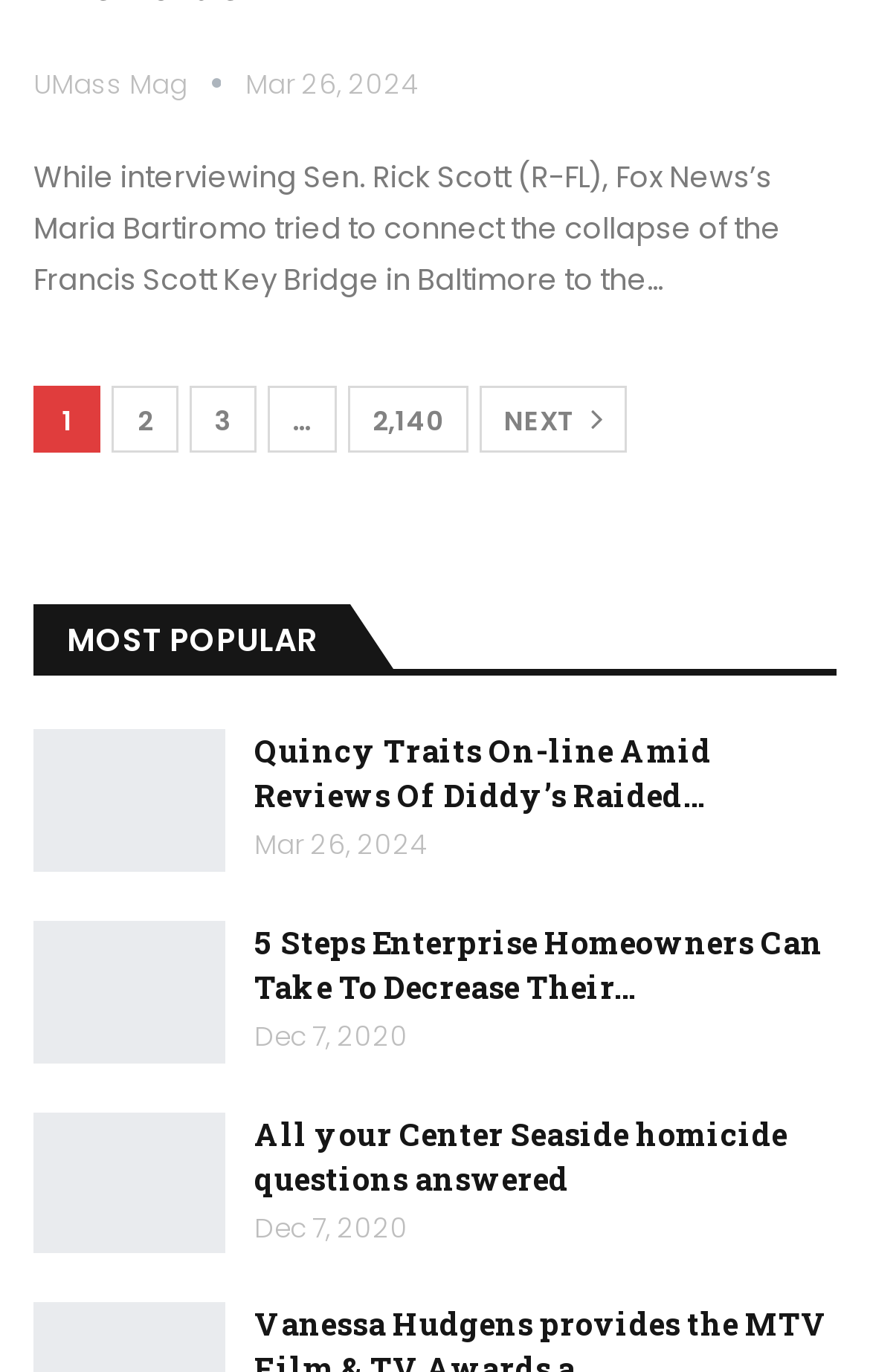Please provide the bounding box coordinates for the element that needs to be clicked to perform the following instruction: "Read the article about Sen. Rick Scott". The coordinates should be given as four float numbers between 0 and 1, i.e., [left, top, right, bottom].

[0.038, 0.114, 0.897, 0.22]